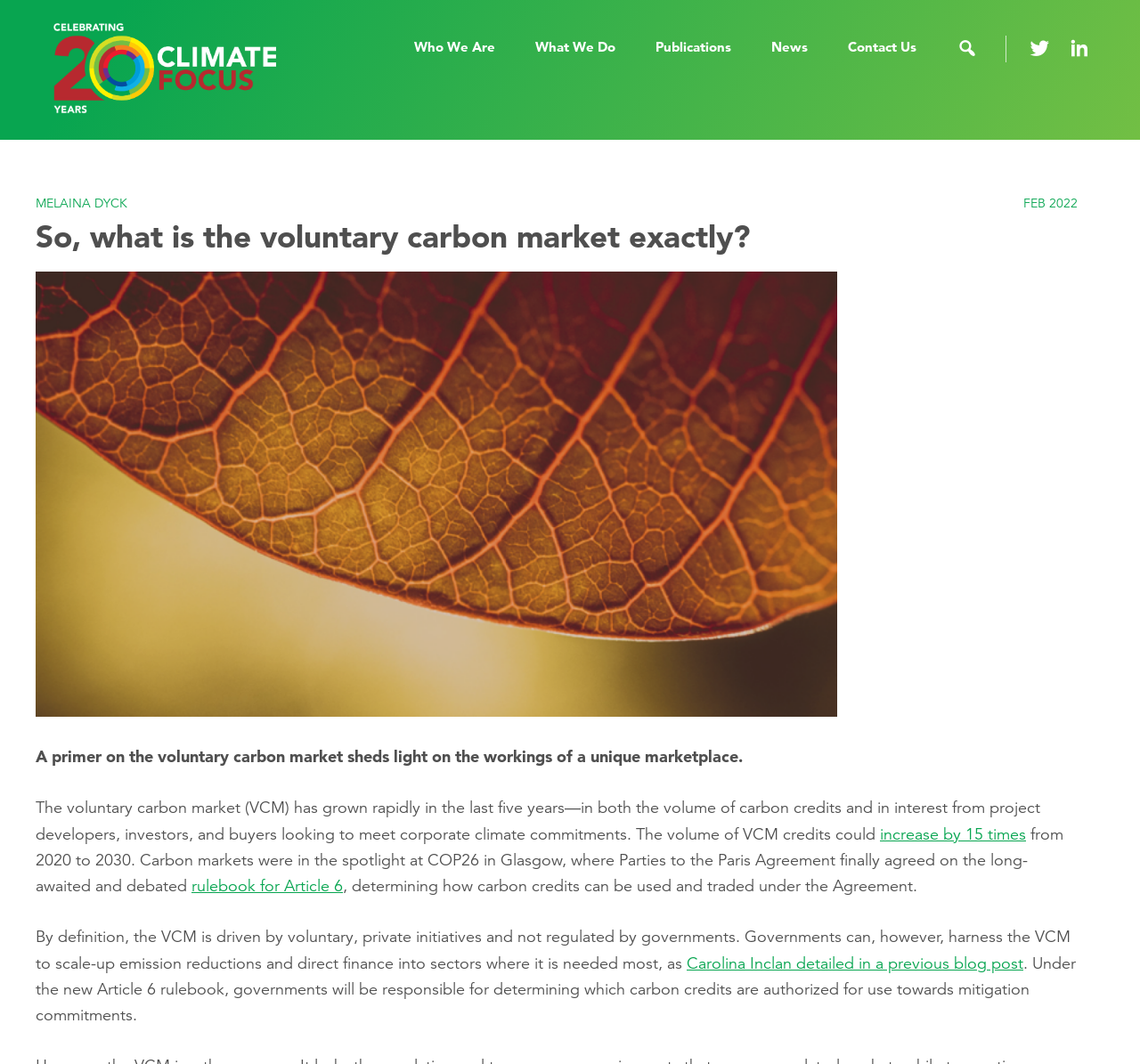Please identify the bounding box coordinates of the region to click in order to complete the given instruction: "Read the article about the voluntary carbon market". The coordinates should be four float numbers between 0 and 1, i.e., [left, top, right, bottom].

[0.031, 0.205, 0.945, 0.239]